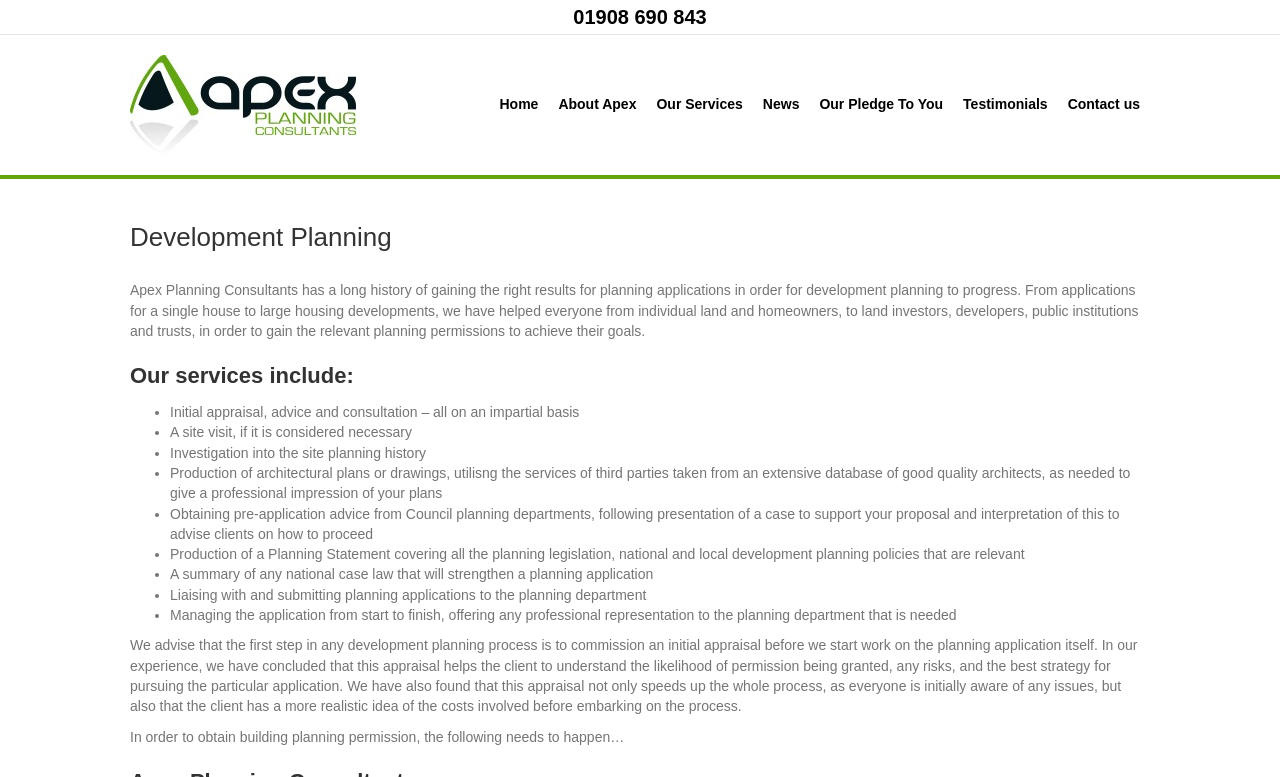What is the phone number of Apex Planning Consultants?
Refer to the image and provide a thorough answer to the question.

I found the phone number by looking at the top section of the webpage, where it is displayed prominently as '01908 690 843'.